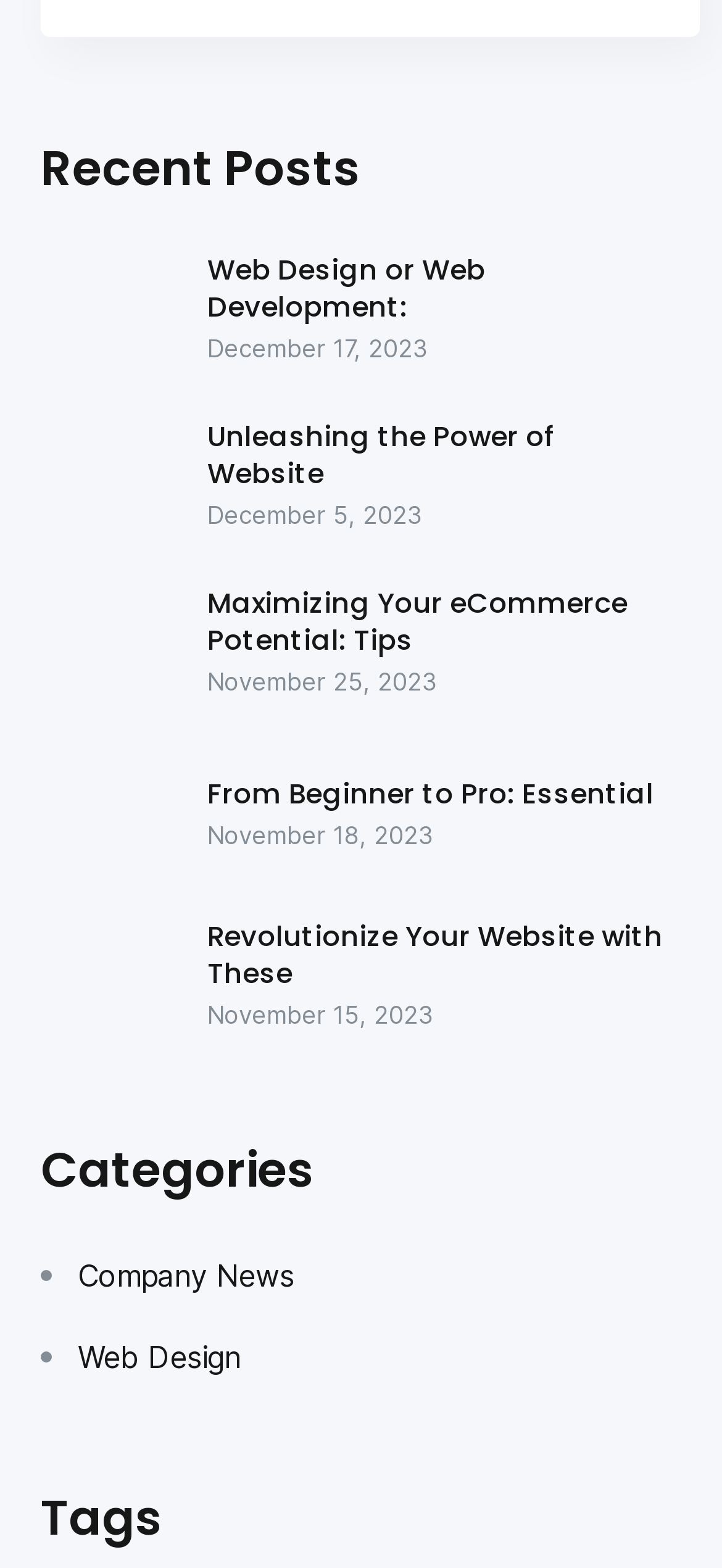Identify the bounding box coordinates of the specific part of the webpage to click to complete this instruction: "Click on 'Weymouth & Portland Chamber of Commerce'".

[0.056, 0.155, 0.236, 0.238]